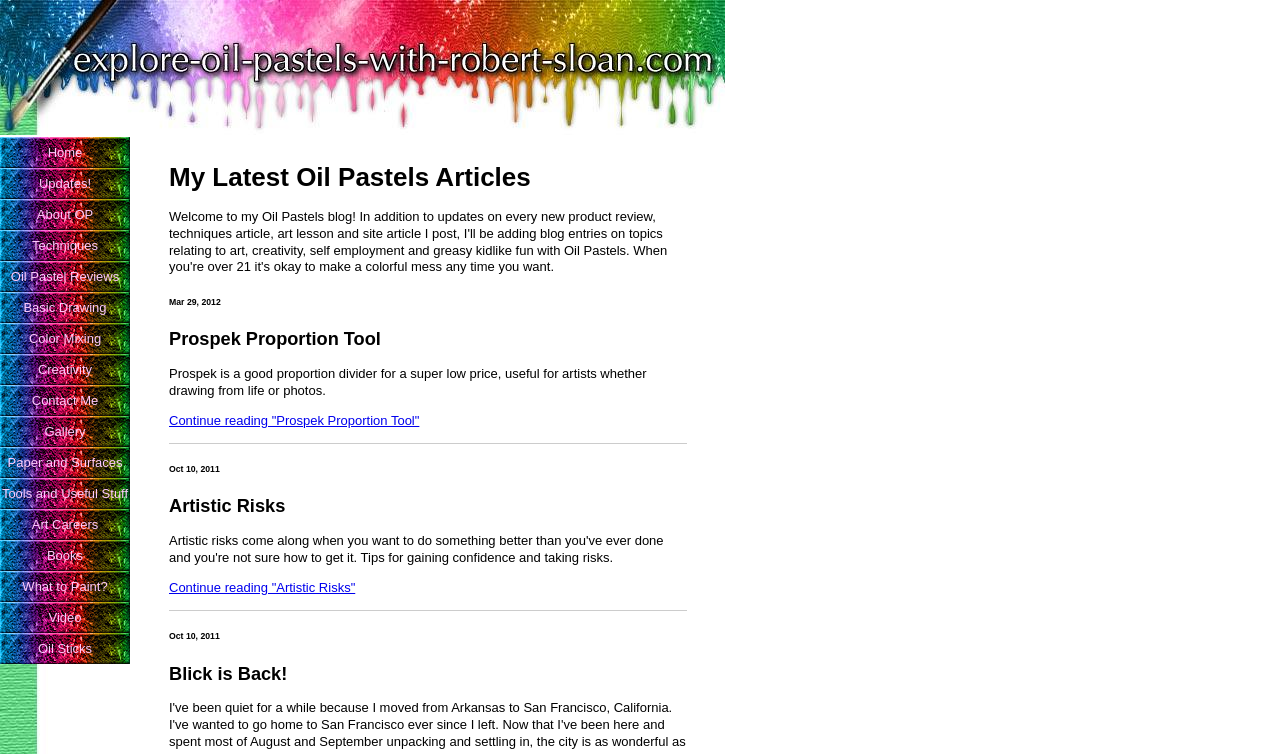Given the element description, predict the bounding box coordinates in the format (top-left x, top-left y, bottom-right x, bottom-right y), using floating point numbers between 0 and 1: Pifithrin-u

None